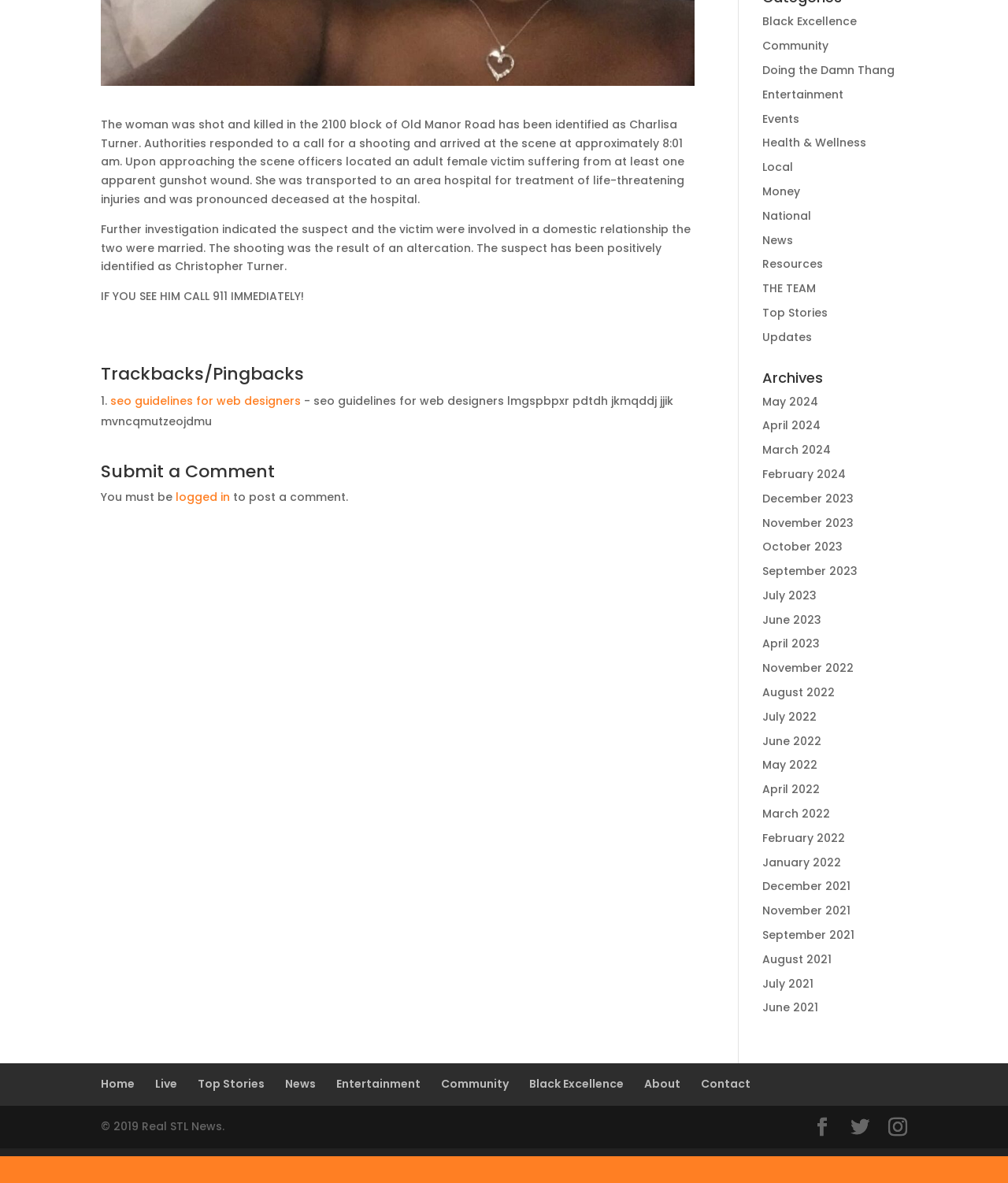Find the bounding box of the UI element described as: "parent_node: Read More". The bounding box coordinates should be given as four float values between 0 and 1, i.e., [left, top, right, bottom].

None